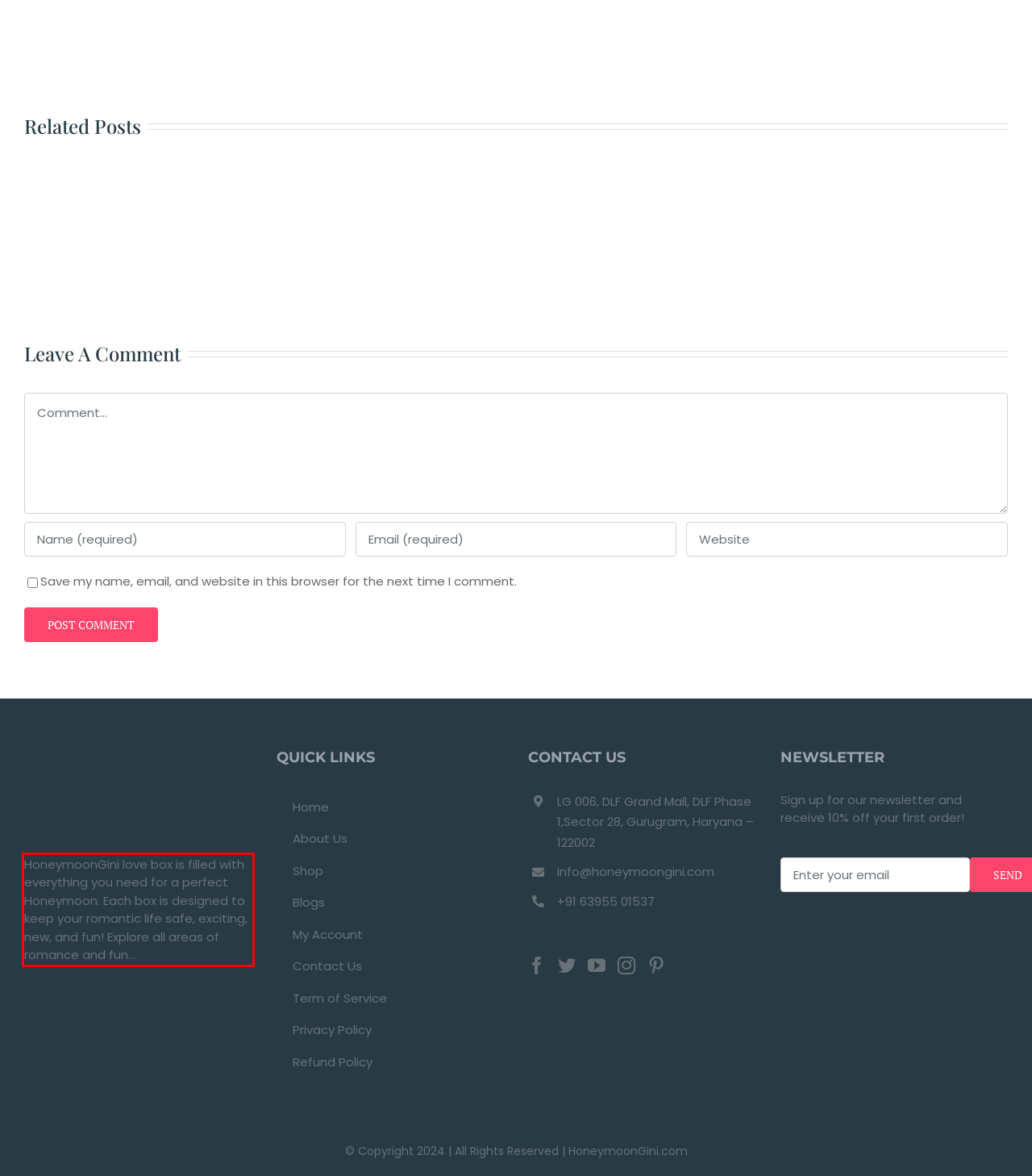In the given screenshot, locate the red bounding box and extract the text content from within it.

HoneymoonGini love box is filled with everything you need for a perfect Honeymoon. Each box is designed to keep your romantic life safe, exciting, new, and fun! Explore all areas of romance and fun…